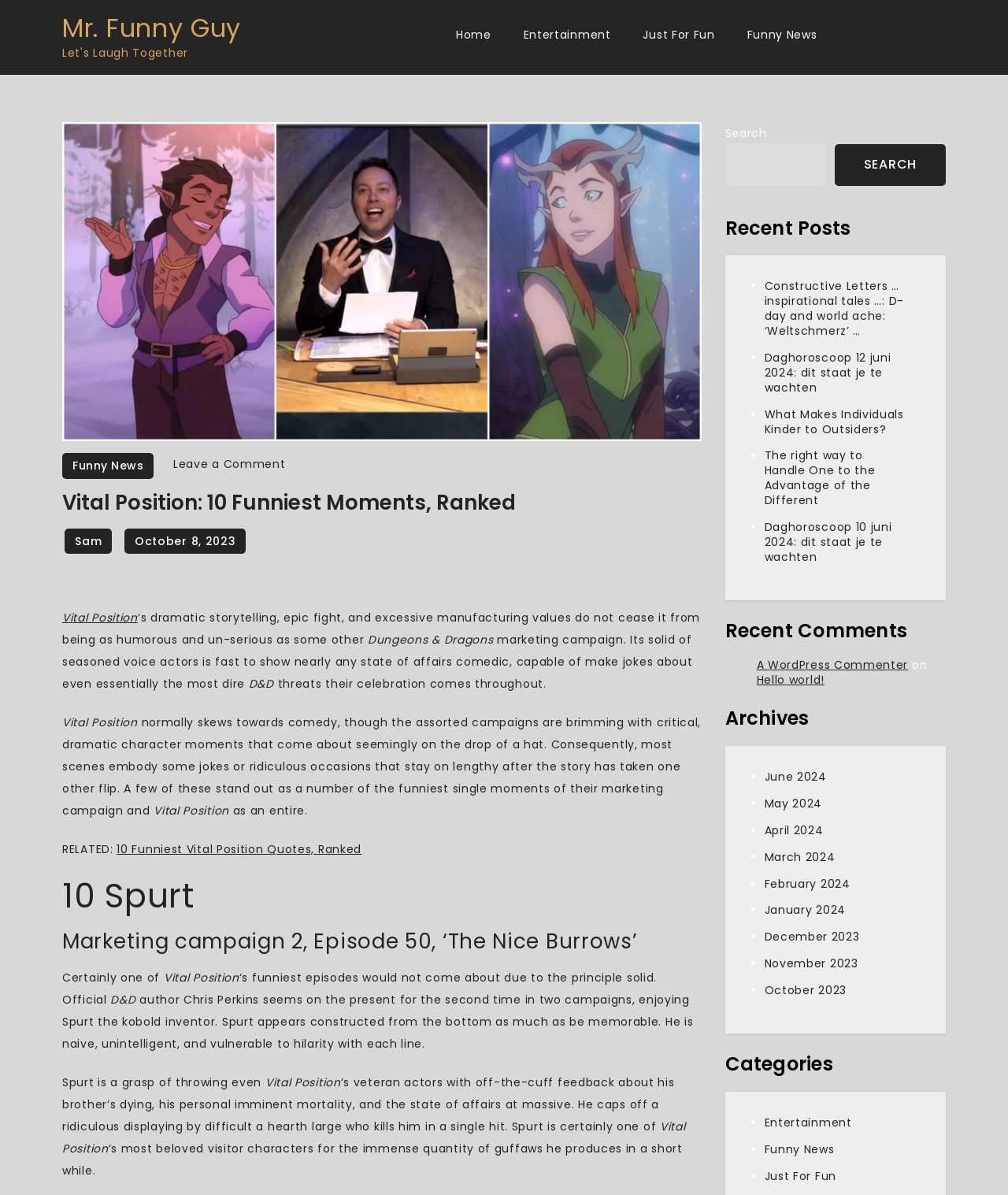Create a detailed summary of all the visual and textual information on the webpage.

This webpage is about Vital Position, a Dungeons & Dragons campaign, and its funniest moments. At the top, there are several links to other pages, including "Home", "Entertainment", "Just For Fun", and "Funny News". Below these links, there is a header with the title "Vital Position: 10 Funniest Moments, Ranked" and a link to "Leave a Comment" on the article.

The main content of the webpage is a series of paragraphs discussing the humor in Vital Position, with quotes and descriptions of comedic scenes. The text is interspersed with links to other related articles, such as "10 Funniest Vital Position Quotes, Ranked". There are also headings that break up the content, including "RELATED:" and "10 Spurt".

On the right side of the page, there is a search bar with a button to submit a search query. Below the search bar, there are several sections, including "Recent Posts", "Recent Comments", "Archives", and "Categories". Each of these sections contains a list of links to other articles or pages on the website.

At the bottom of the page, there is a footer with a link to "Funny News" and a copyright notice. Overall, the webpage is focused on discussing the humor in Vital Position and providing links to related content.